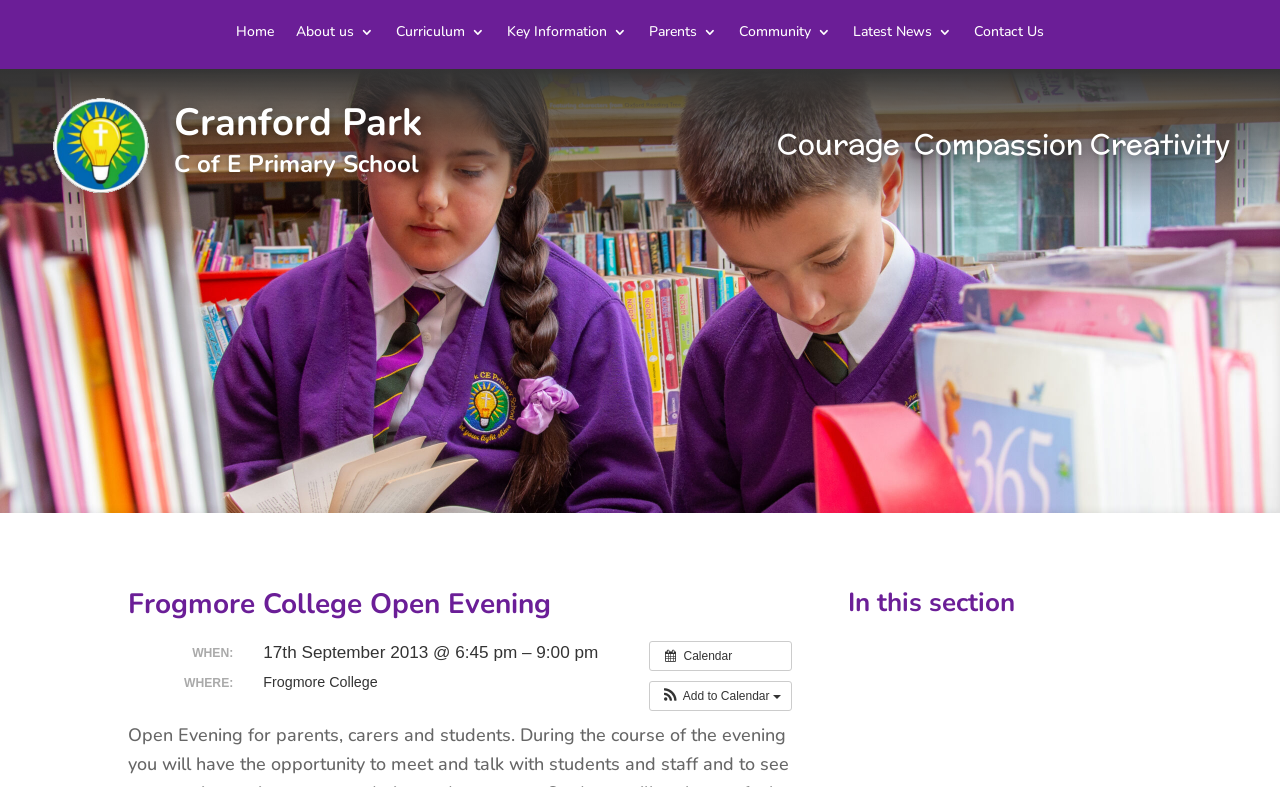Given the following UI element description: "Contact Us", find the bounding box coordinates in the webpage screenshot.

[0.761, 0.032, 0.816, 0.05]